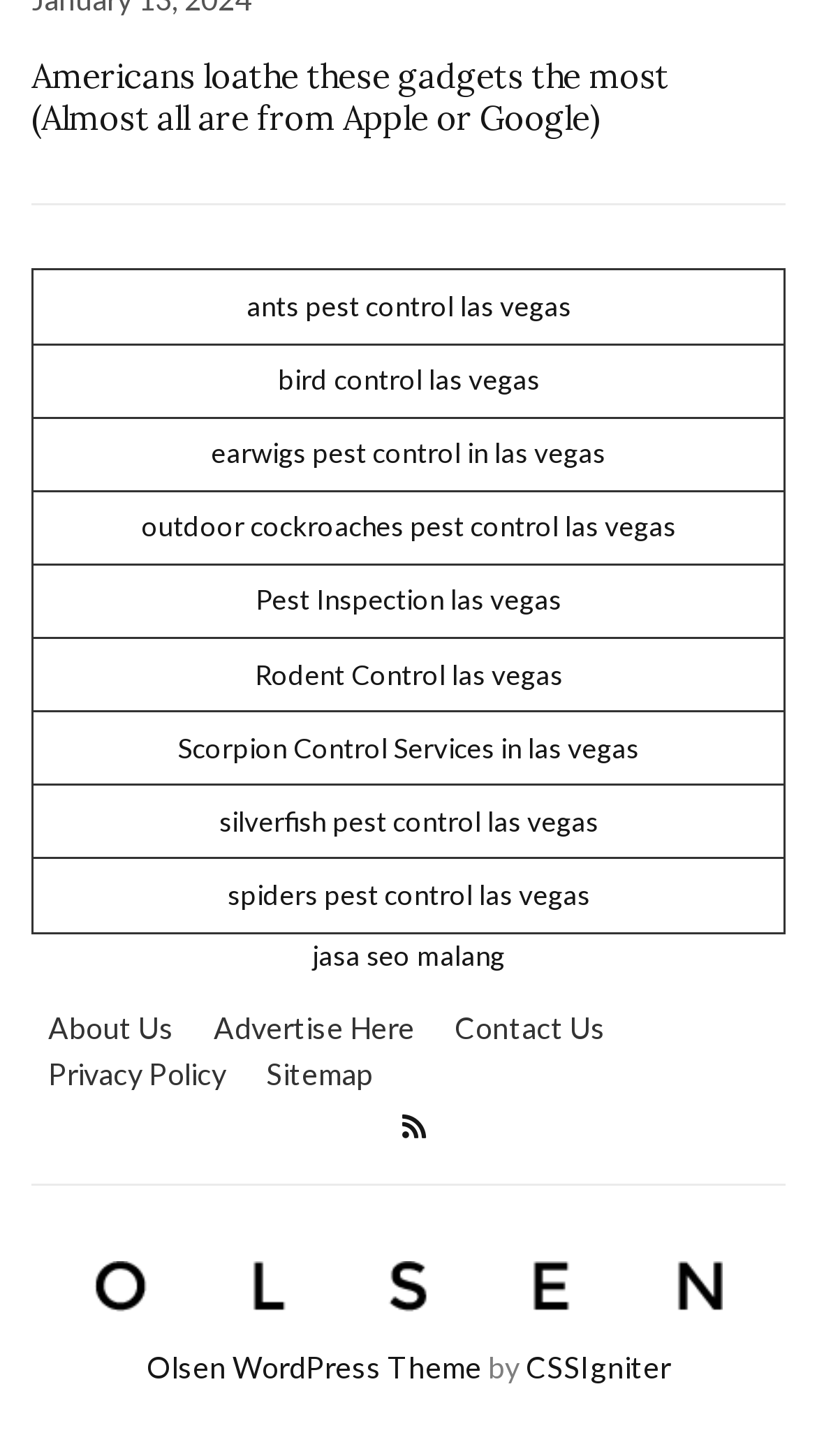Specify the bounding box coordinates of the element's area that should be clicked to execute the given instruction: "Click on the link to read My Blog". The coordinates should be four float numbers between 0 and 1, i.e., [left, top, right, bottom].

[0.115, 0.858, 0.885, 0.903]